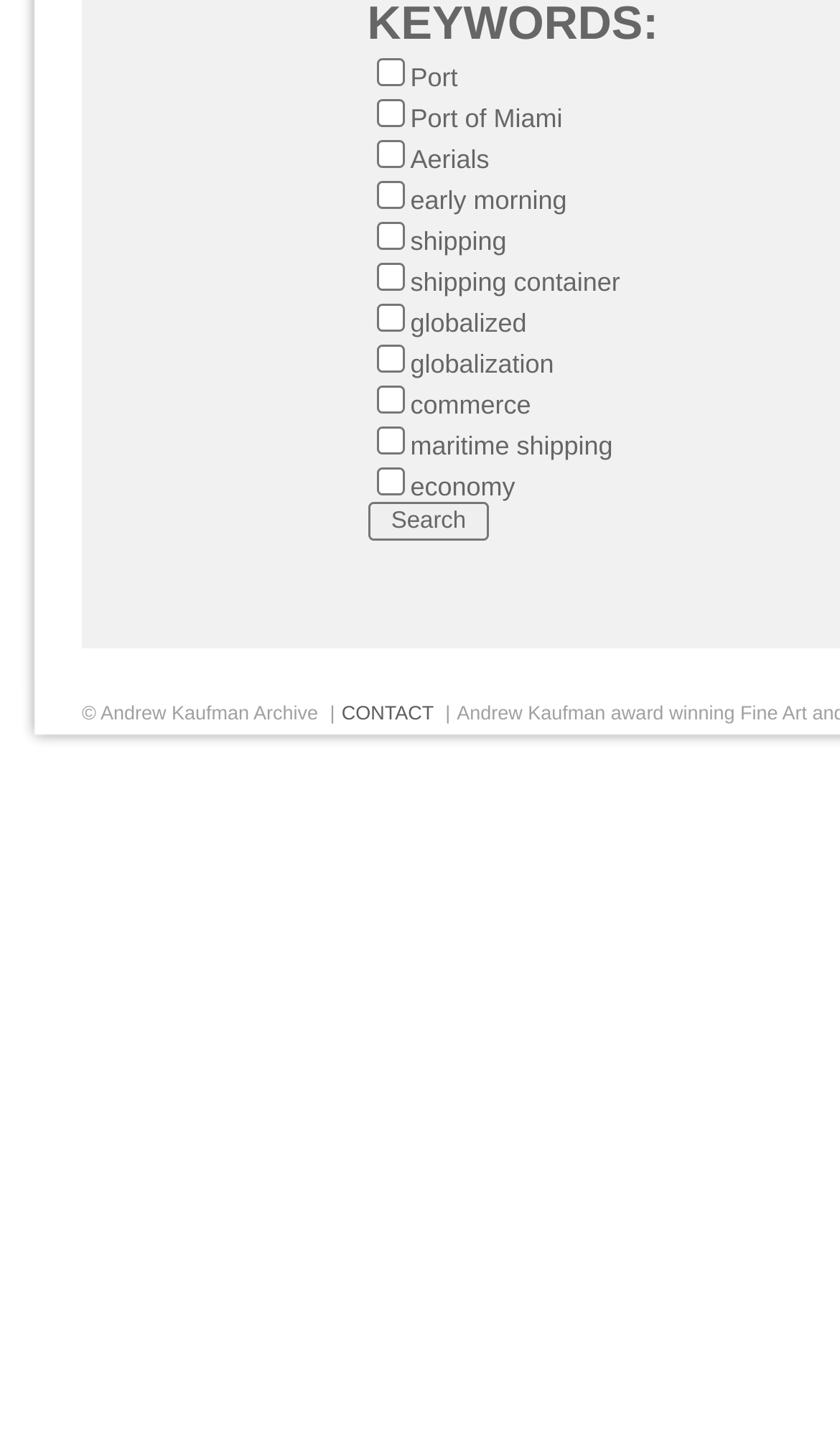What is the copyright information on the page?
Please use the visual content to give a single word or phrase answer.

Andrew Kaufman Archive